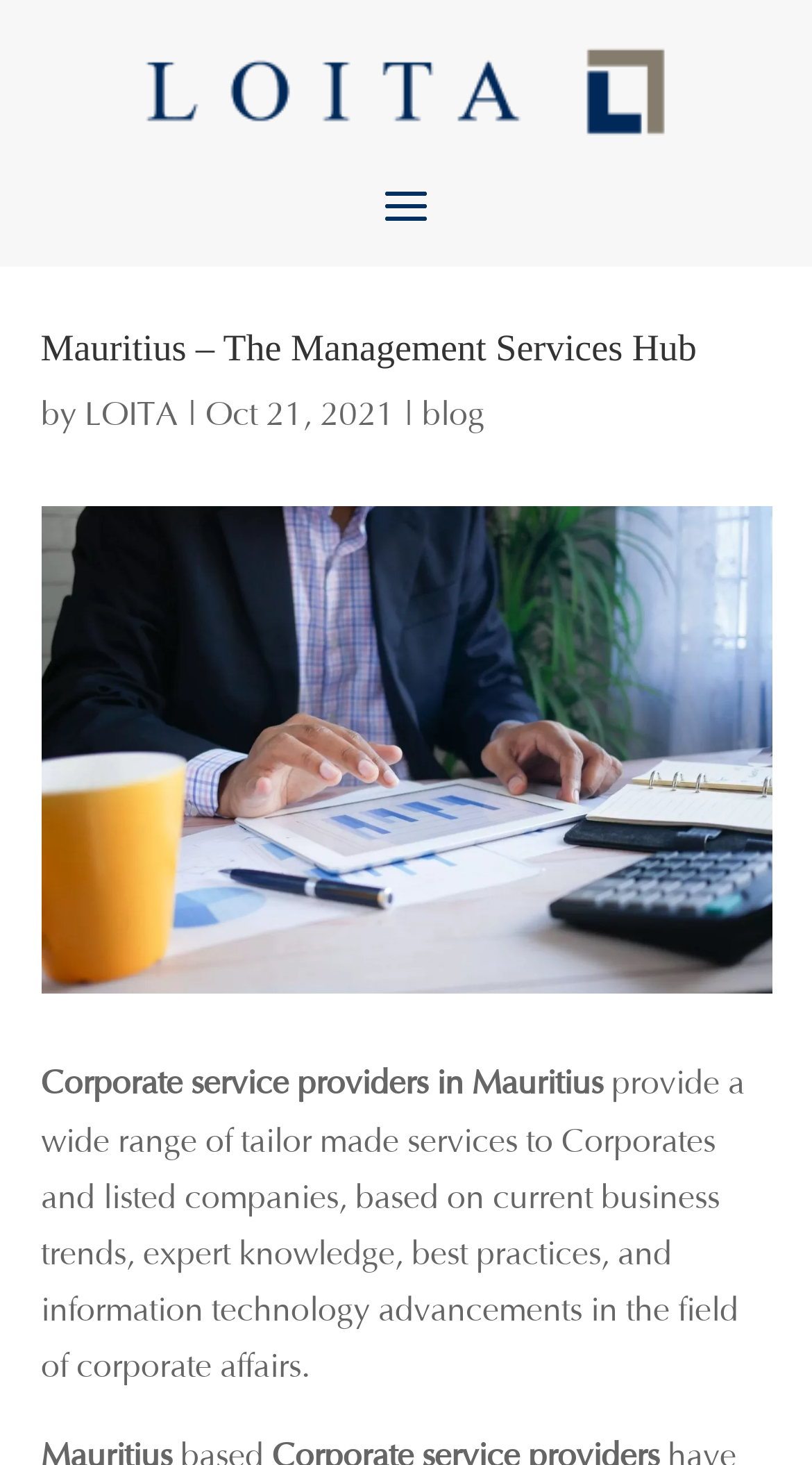Please answer the following question using a single word or phrase: 
How many images are on the webpage?

2